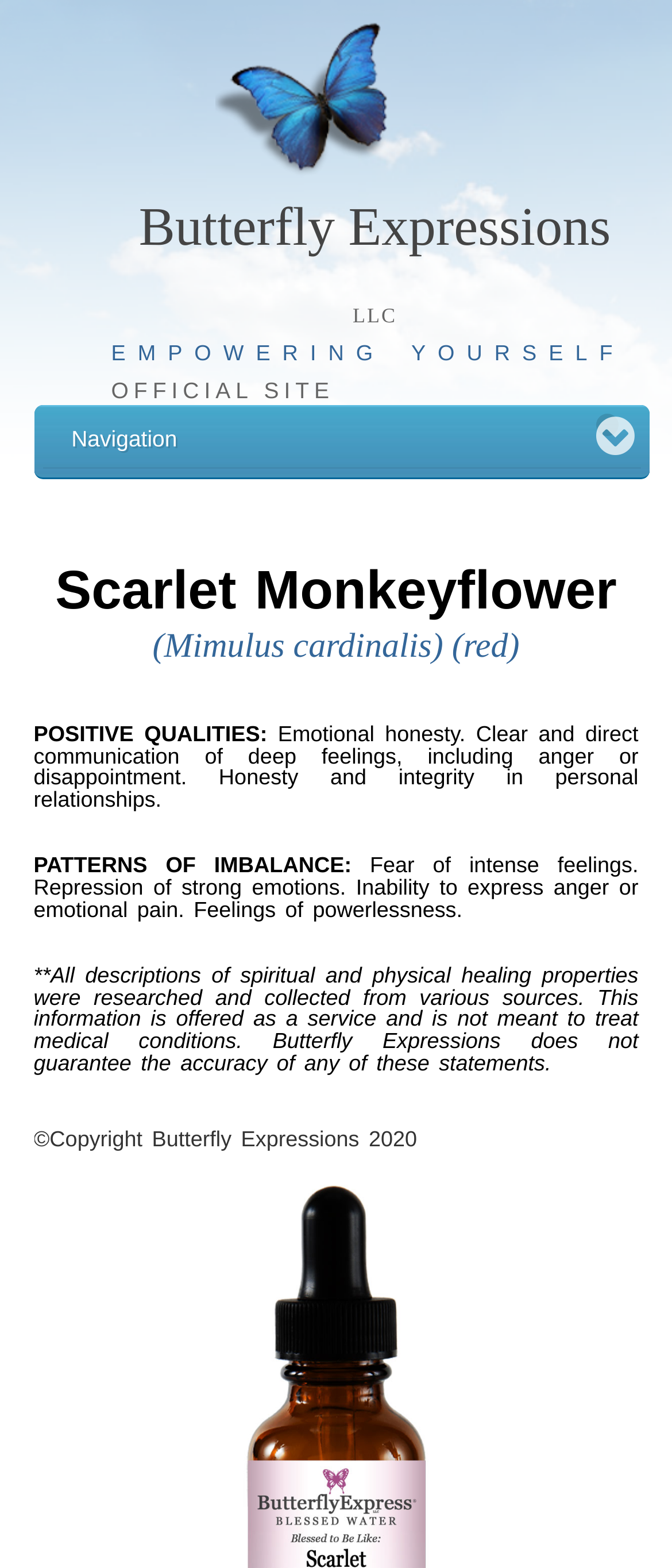Please study the image and answer the question comprehensively:
What is the theme of the webpage content?

The theme of the webpage content can be inferred from the description of the Scarlet Monkeyflower, which includes its positive qualities and patterns of imbalance. This suggests that the webpage is focused on herbal and family health remedies, which is consistent with the meta description of the webpage.